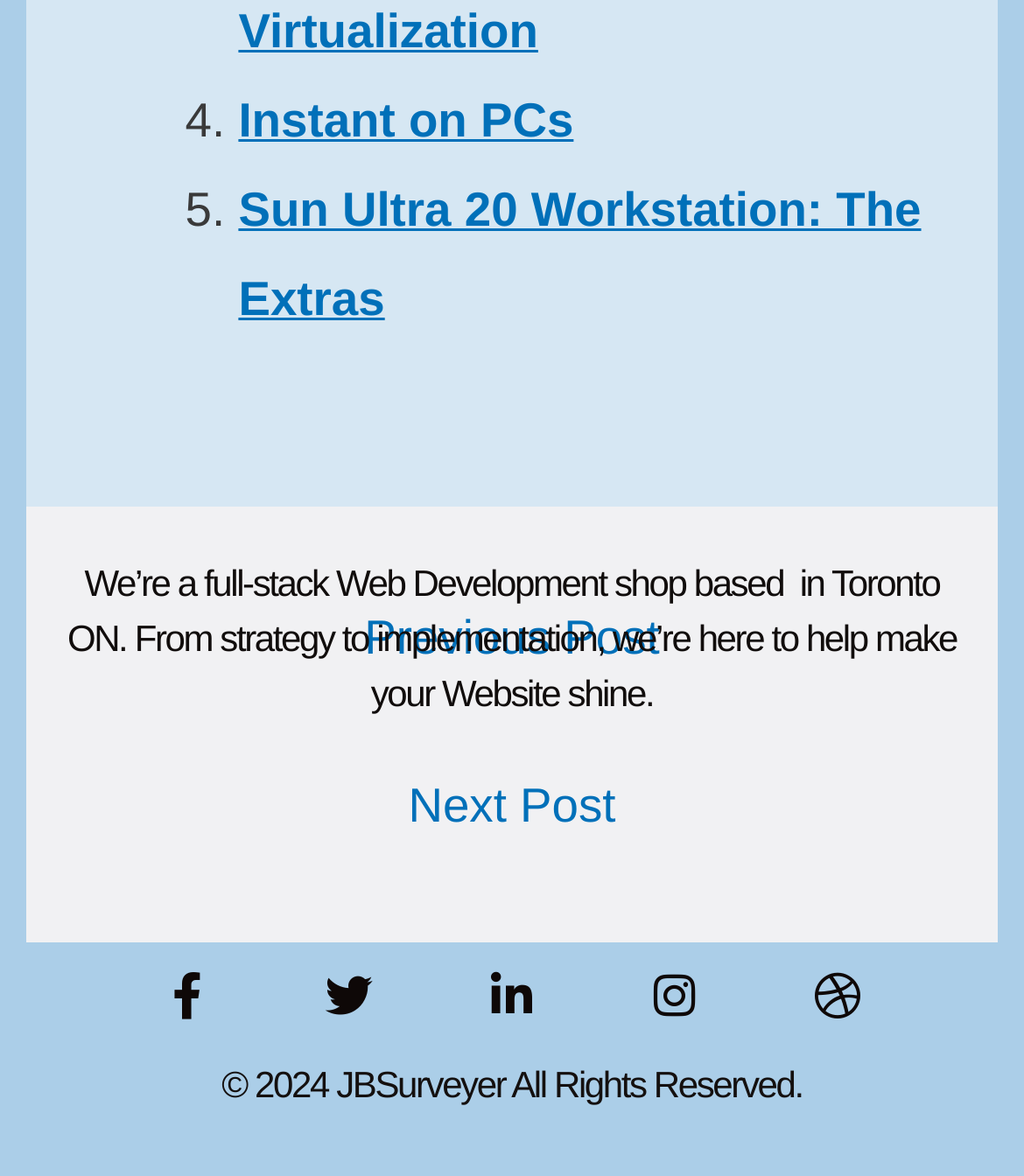Pinpoint the bounding box coordinates of the element to be clicked to execute the instruction: "Check out Varun Baweja Designs' maximalist bungalow in Ludhiana".

None